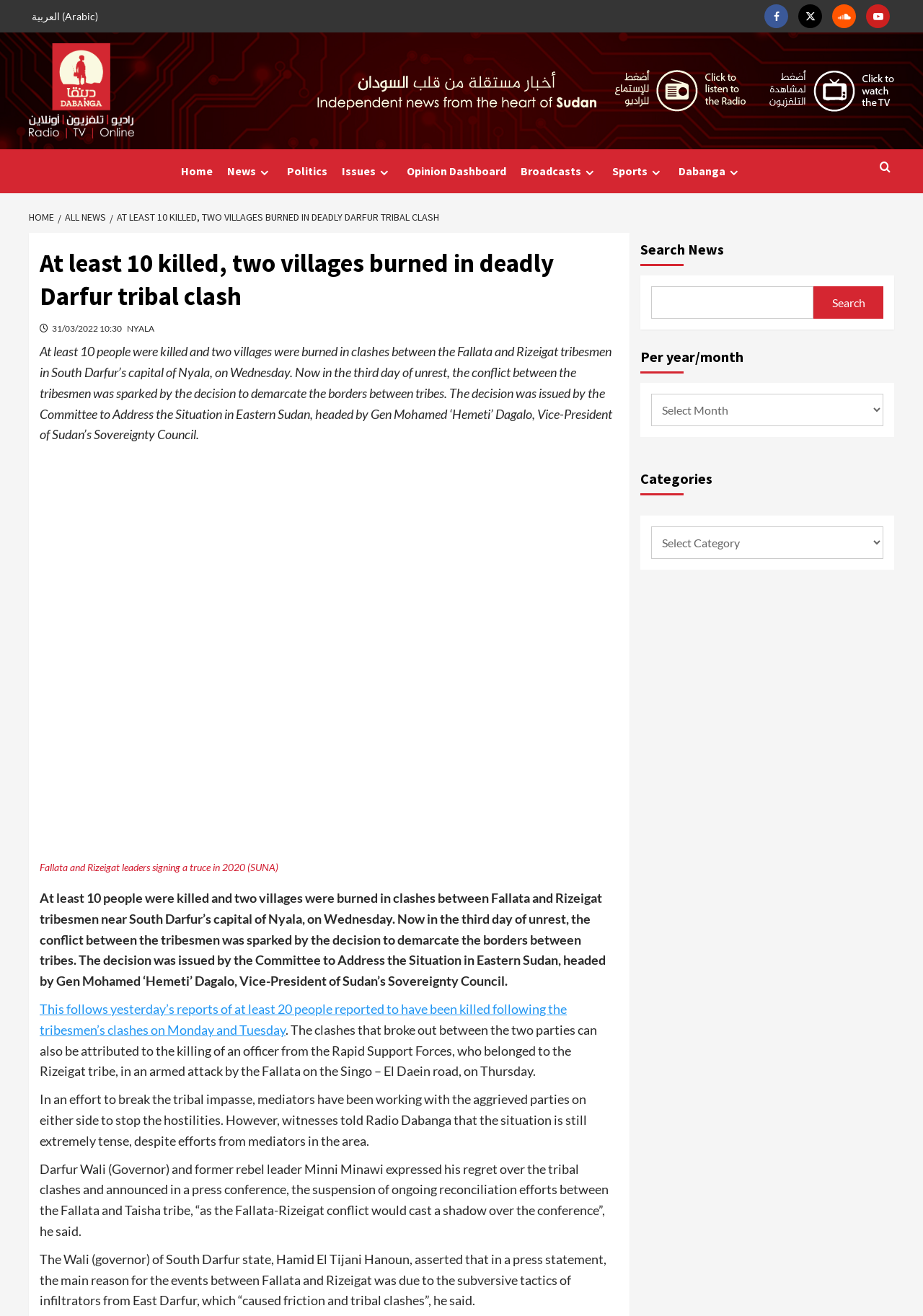Please identify the bounding box coordinates of the clickable area that will fulfill the following instruction: "Go to the Home page". The coordinates should be in the format of four float numbers between 0 and 1, i.e., [left, top, right, bottom].

[0.188, 0.113, 0.238, 0.147]